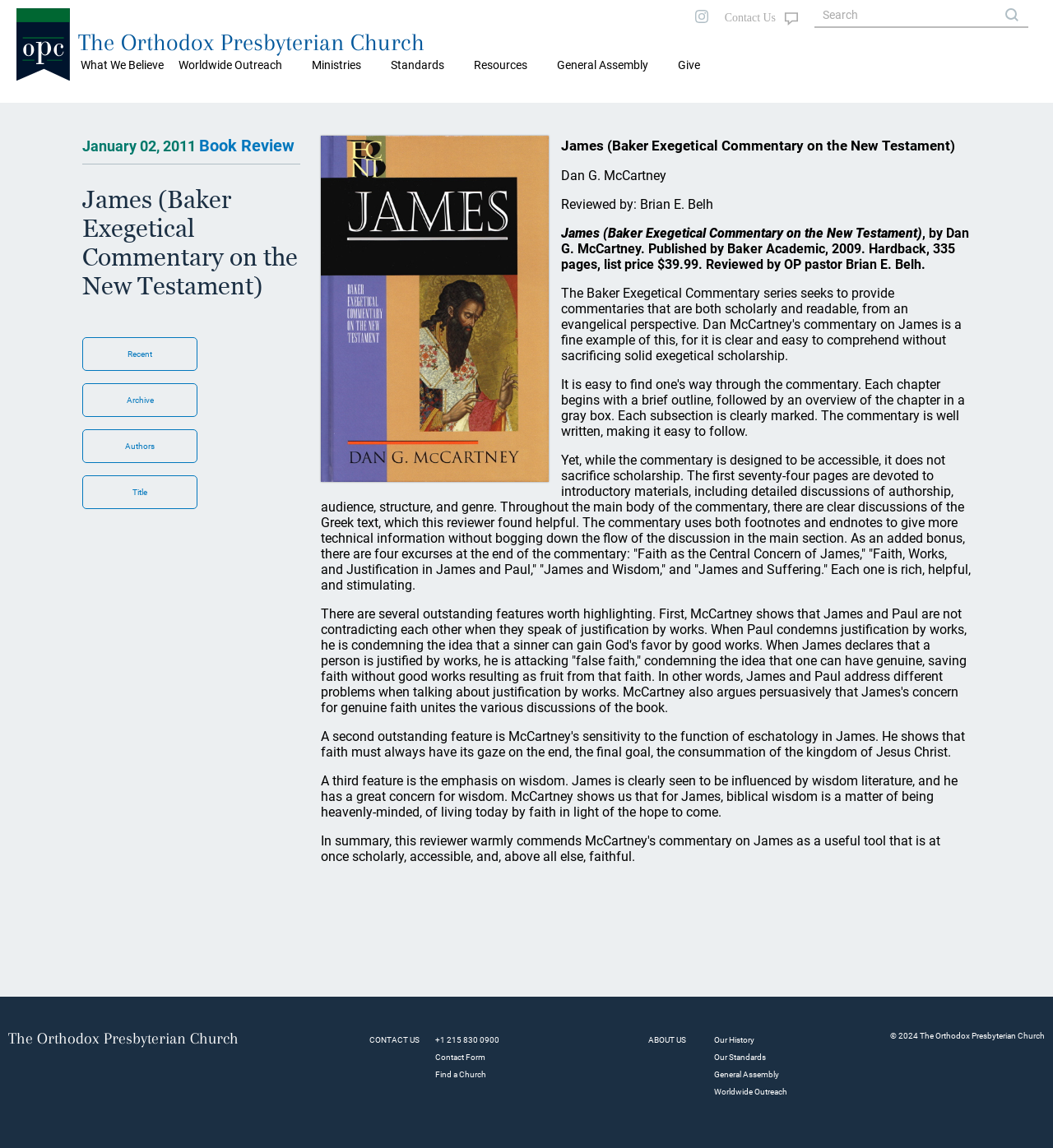What is the topic of the book review?
Provide a one-word or short-phrase answer based on the image.

James (Baker Exegetical Commentary on the New Testament)